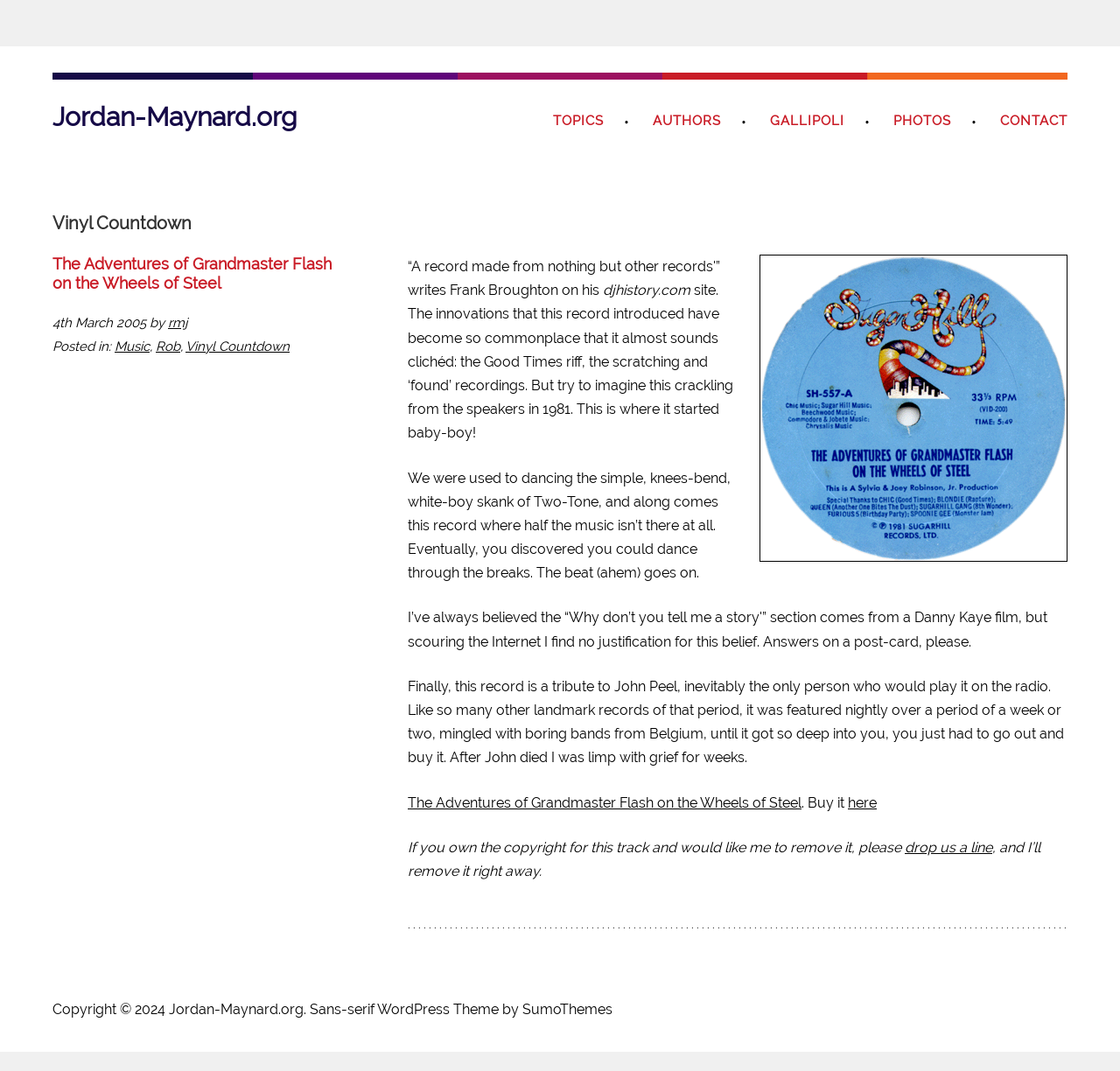Identify the bounding box of the UI element that matches this description: "drop us a line".

[0.808, 0.783, 0.886, 0.799]